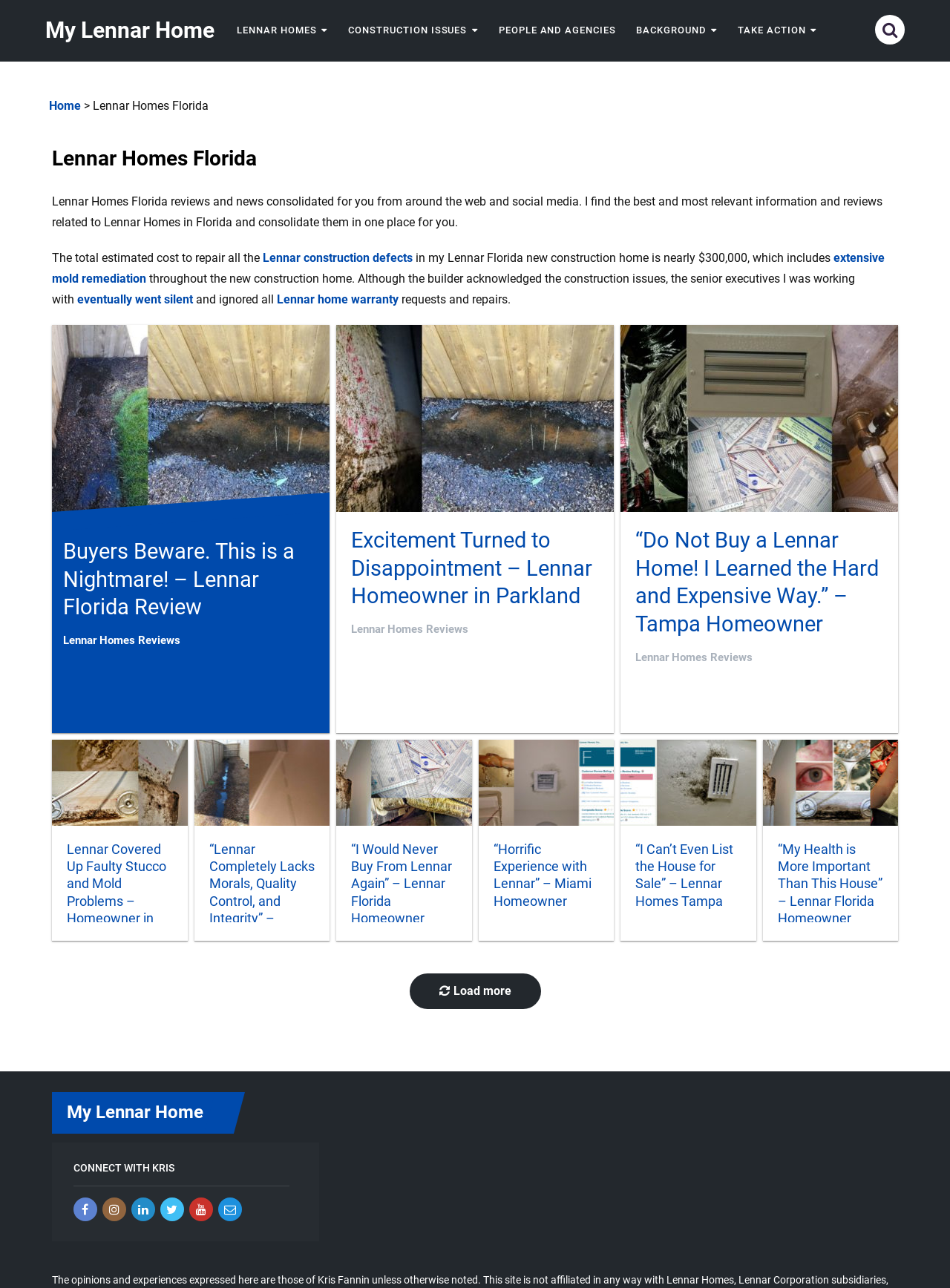Identify the first-level heading on the webpage and generate its text content.

Lennar Homes Florida